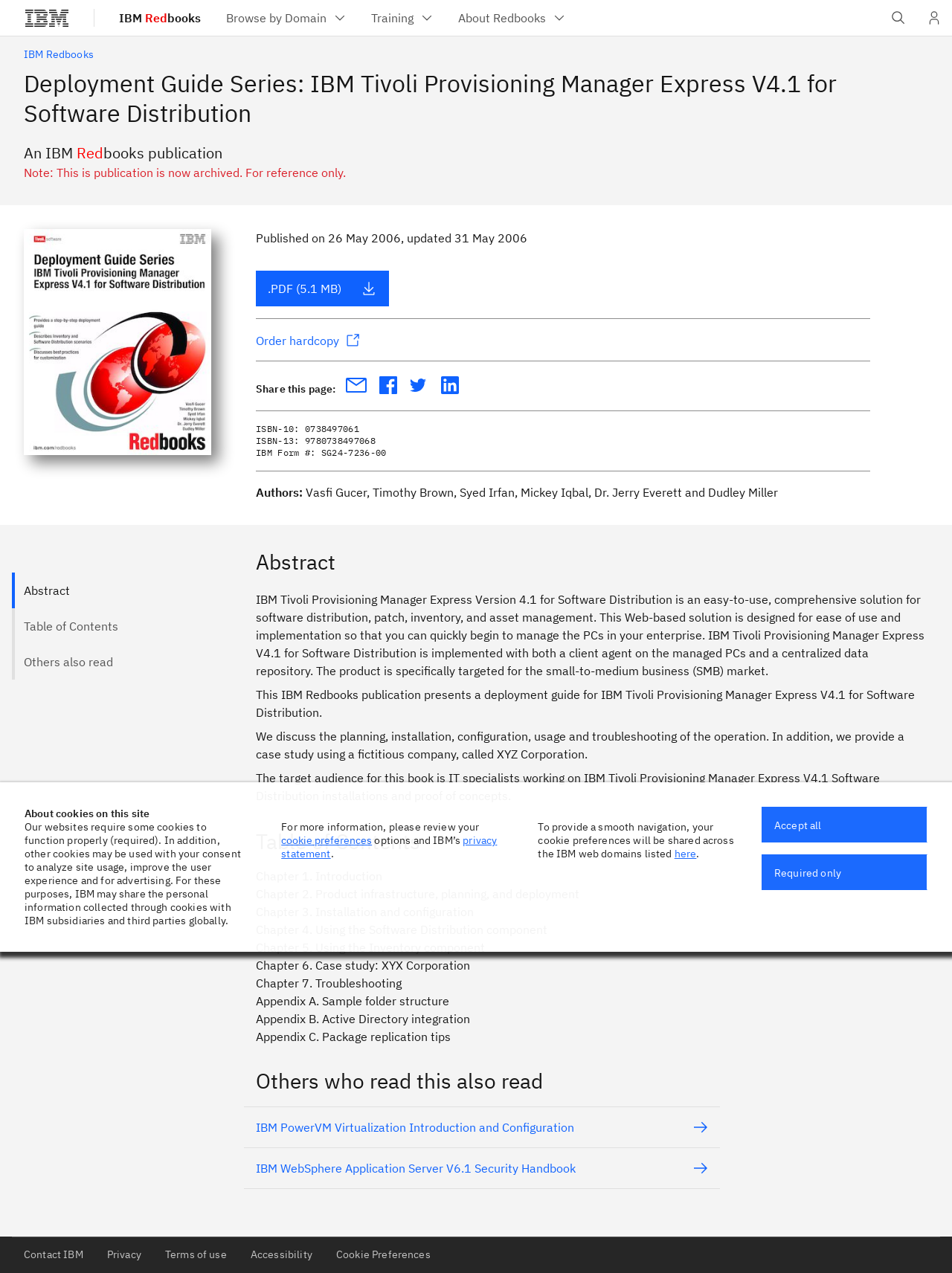What is the name of the publication series?
Look at the webpage screenshot and answer the question with a detailed explanation.

I found the answer by looking at the heading element with the text 'Deployment Guide Series: IBM Tivoli Provisioning Manager Express V4.1 for Software Distribution' which is located at the top of the webpage.